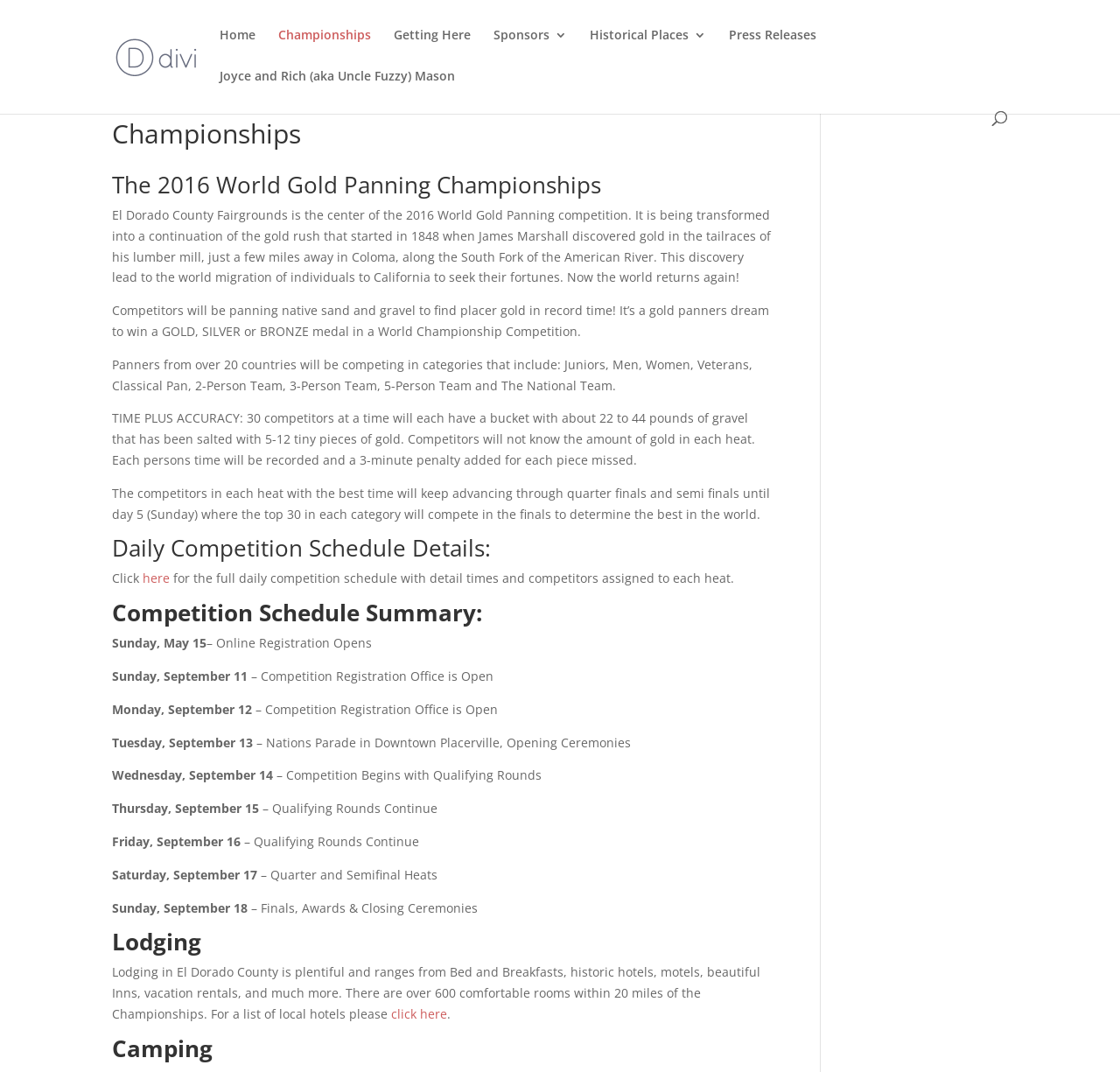What is the purpose of the competition?
Refer to the image and provide a one-word or short phrase answer.

To find placer gold